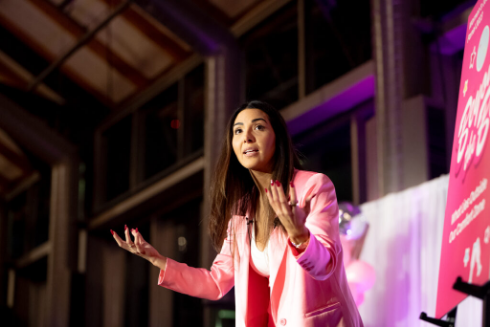Create a vivid and detailed description of the image.

In a dynamic and engaging moment at the Women's Leadership Panel, keynote speaker Giselle Ugarte captivates the audience from the stage. Dressed in a stylish pink blazer, she gestures expressively as she shares her insights, connecting with the attendees through her charisma and passion. The backdrop features vibrant decor, adding to the lively atmosphere of the event. This scene captures the essence of empowerment and inspiration, as Ugarte addresses an enthusiastic crowd, embodying the spirit of leadership and community at this notable gathering.